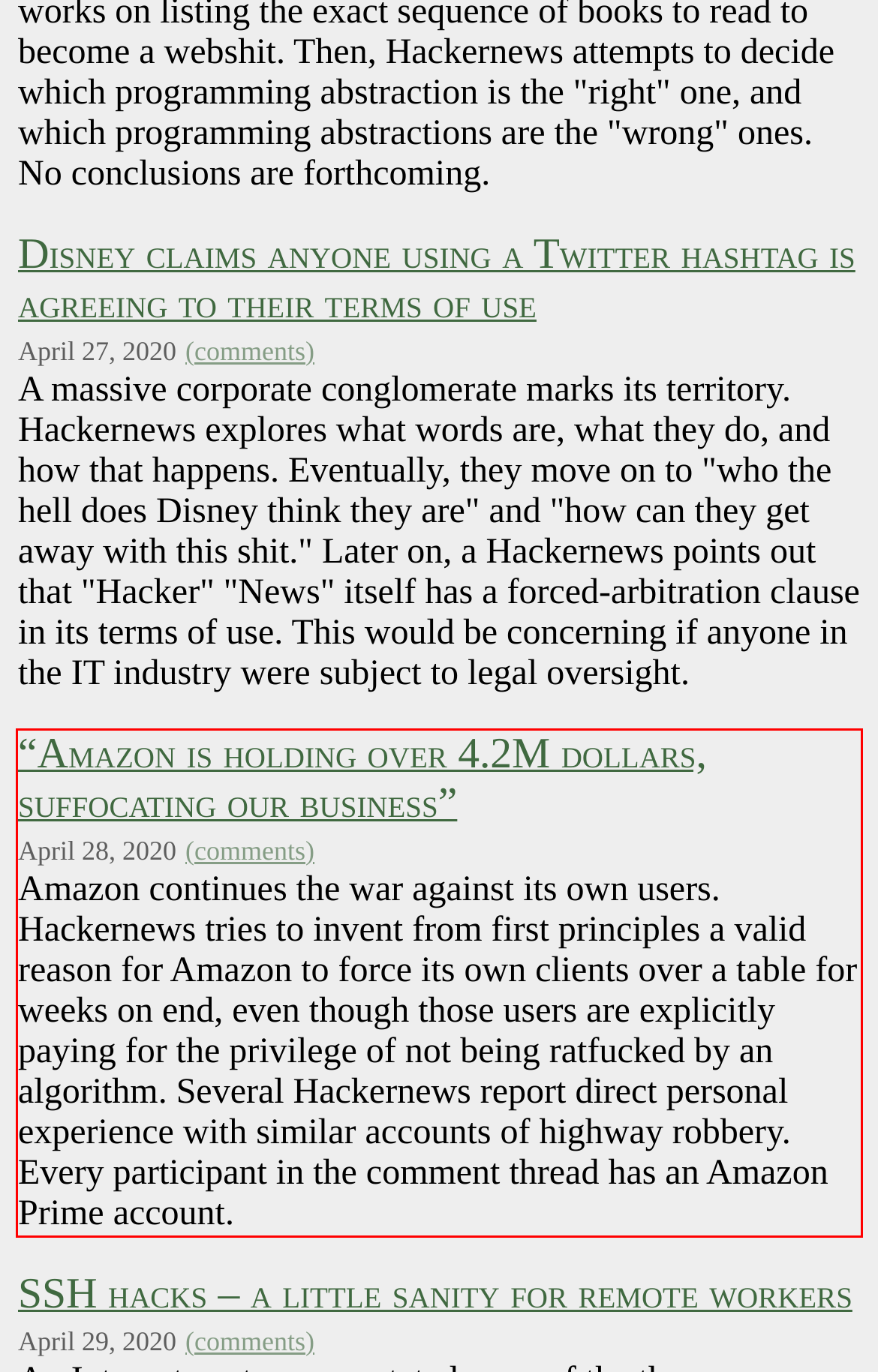There is a UI element on the webpage screenshot marked by a red bounding box. Extract and generate the text content from within this red box.

“Amazon is holding over 4.2M dollars, suffocating our business” April 28, 2020 (comments) Amazon continues the war against its own users. Hackernews tries to invent from first principles a valid reason for Amazon to force its own clients over a table for weeks on end, even though those users are explicitly paying for the privilege of not being ratfucked by an algorithm. Several Hackernews report direct personal experience with similar accounts of highway robbery. Every participant in the comment thread has an Amazon Prime account.